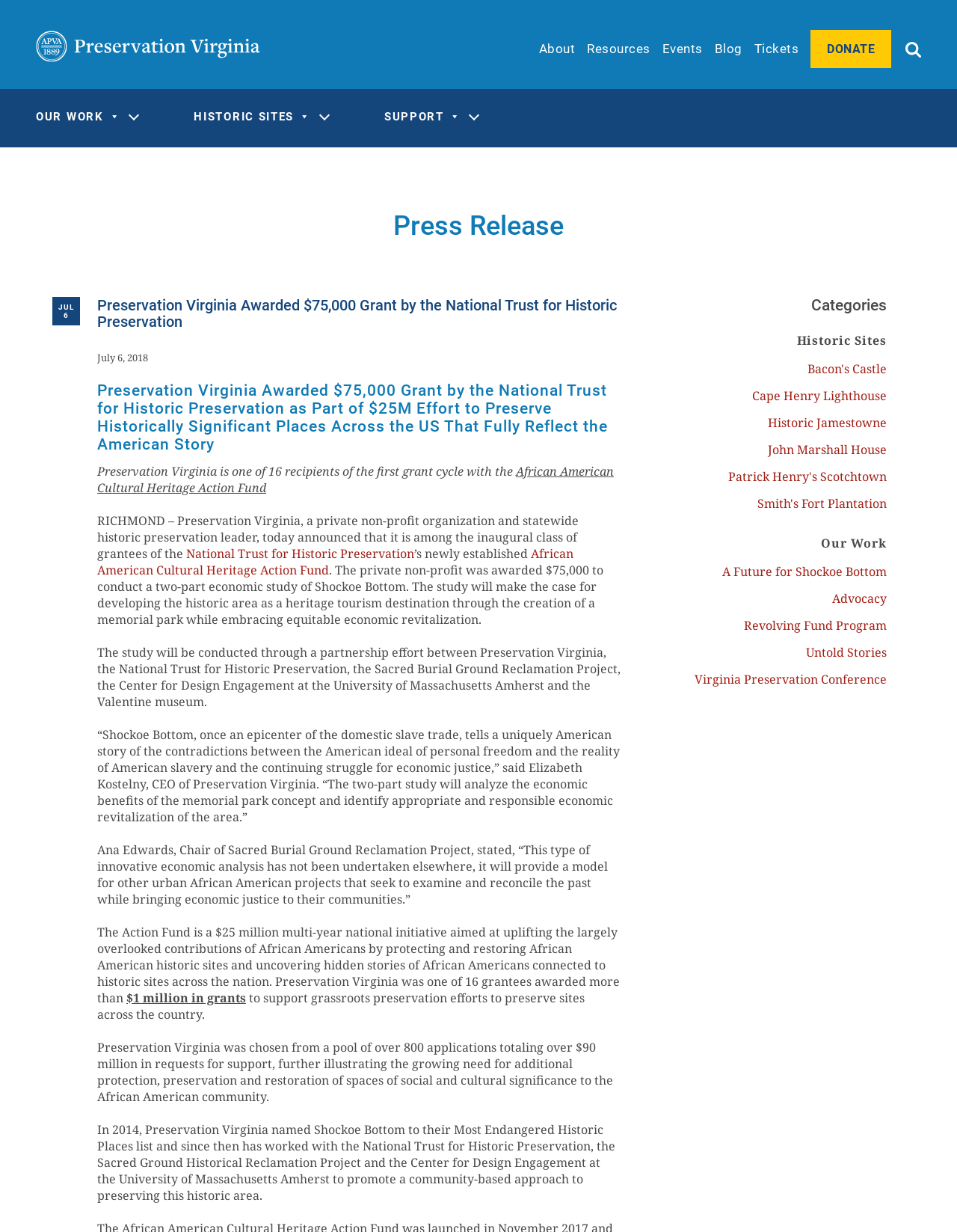Please determine the bounding box coordinates, formatted as (top-left x, top-left y, bottom-right x, bottom-right y), with all values as floating point numbers between 0 and 1. Identify the bounding box of the region described as: Smith's Fort Plantation

[0.791, 0.402, 0.927, 0.415]